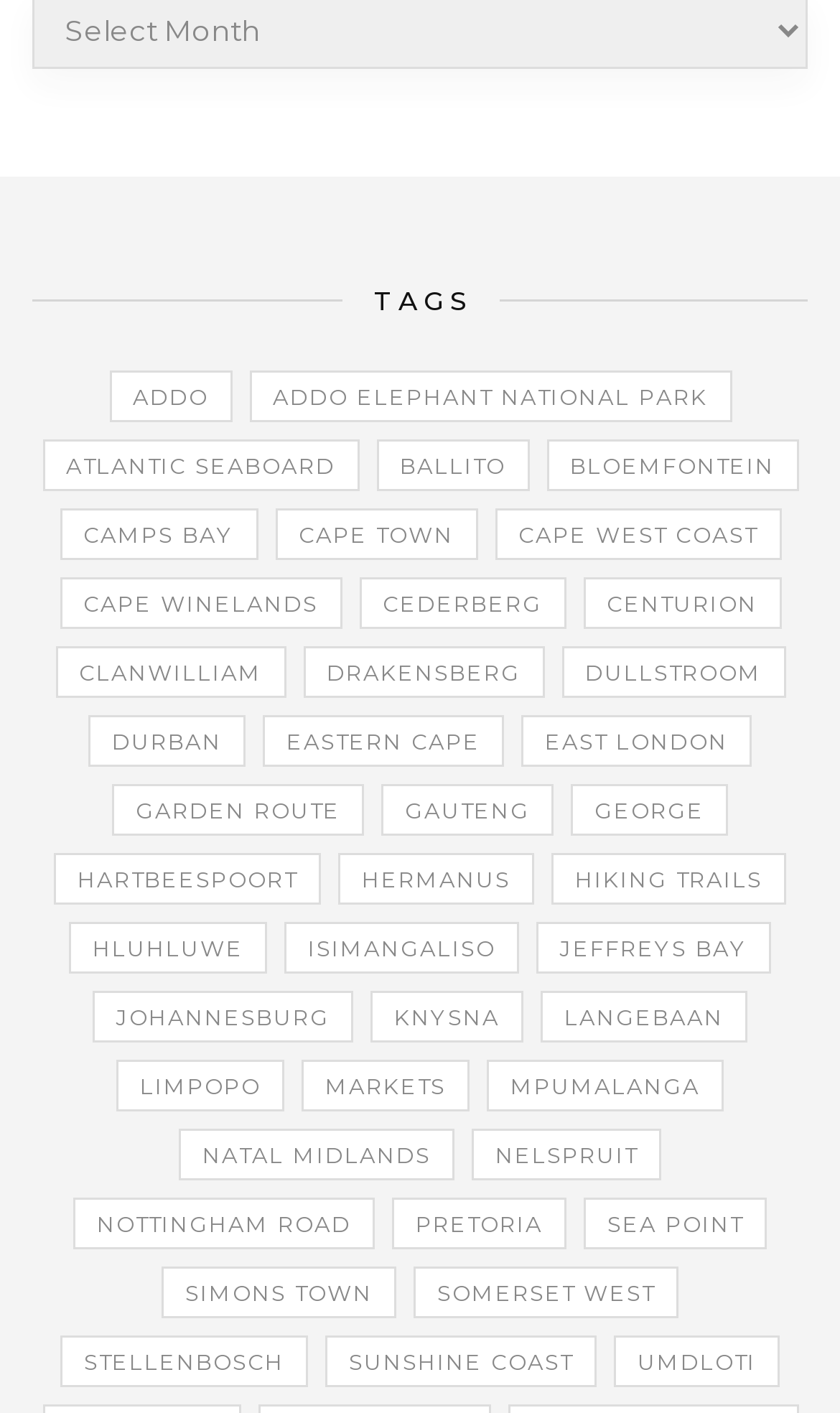Determine the bounding box coordinates of the clickable element to achieve the following action: 'click on ADDO'. Provide the coordinates as four float values between 0 and 1, formatted as [left, top, right, bottom].

[0.129, 0.262, 0.276, 0.298]